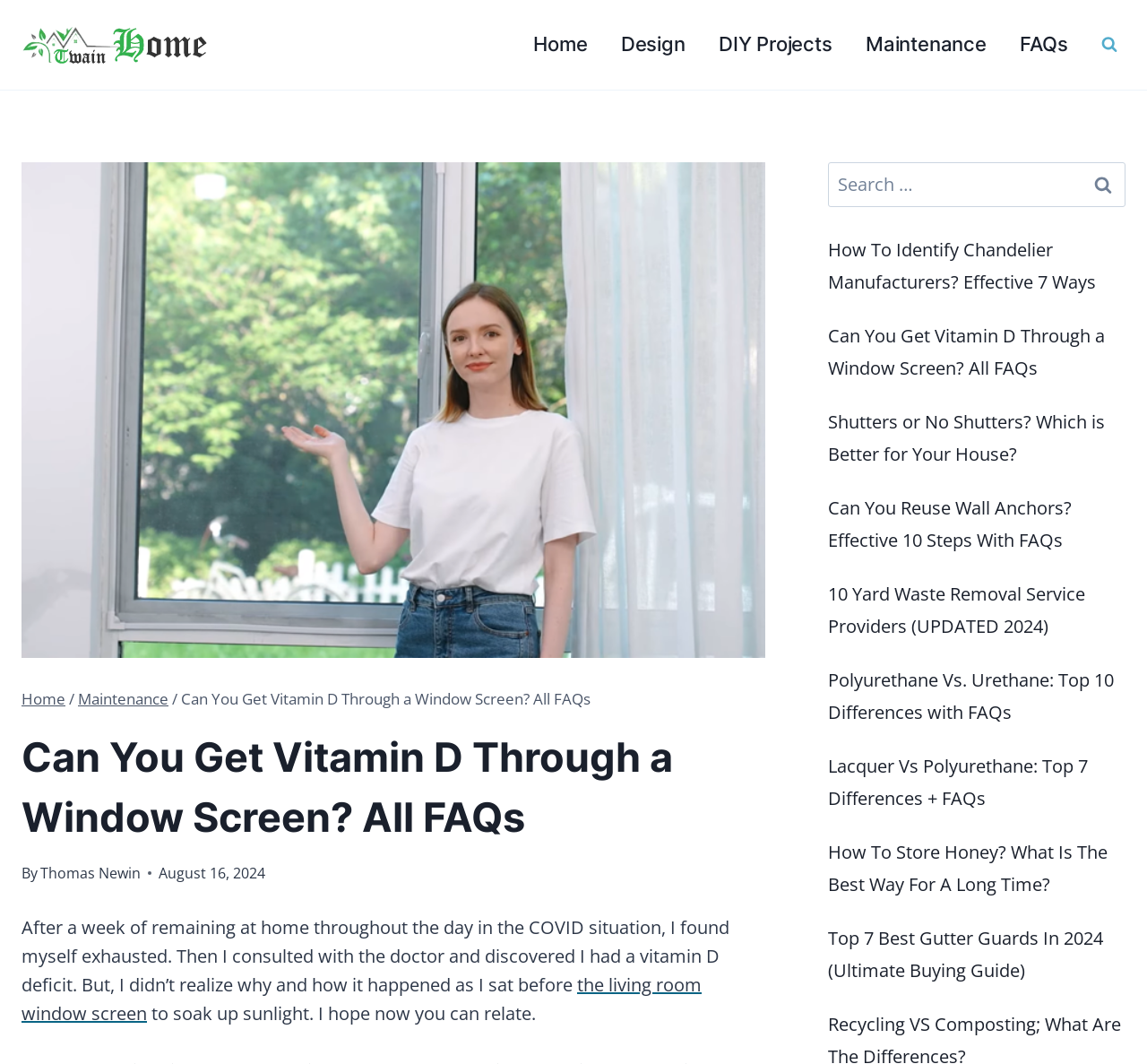Can you extract the headline from the webpage for me?

Can You Get Vitamin D Through a Window Screen? All FAQs